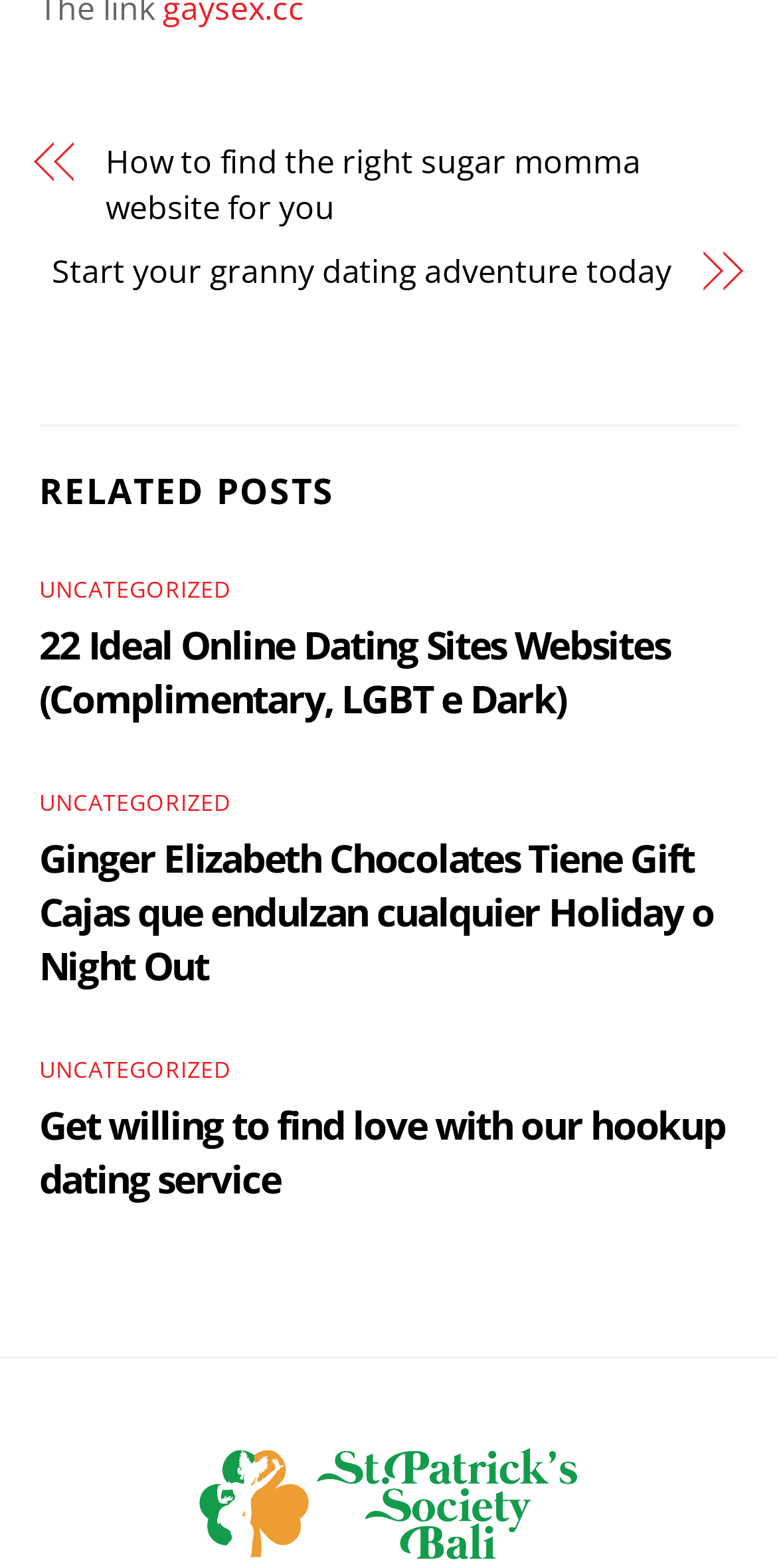Can you specify the bounding box coordinates for the region that should be clicked to fulfill this instruction: "Start your granny dating adventure today".

[0.05, 0.159, 0.864, 0.187]